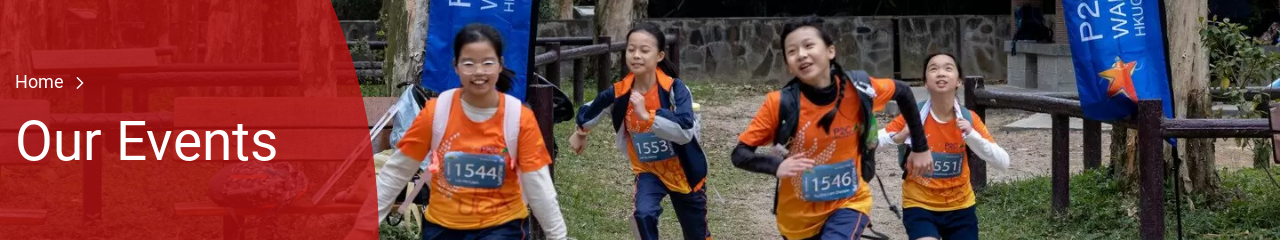Give a detailed account of the visual elements in the image.

The image captures a lively moment from a recent event organized by the Hong Kong University Graduates Association Education Foundation. In the foreground, a group of enthusiastic participants, all wearing bright orange jerseys with numbered bibs, are seen running along a trail. The girls, full of energy and smiles, are clearly enjoying the activity, contributing to a vibrant atmosphere. In the background, banners featuring the event's branding can be seen fluttering, enhancing the sense of dynamism and community. This scene not only highlights the active engagement of youth in outdoor activities but also reflects the Foundation's commitment to fostering participation and camaraderie in educational and social events.